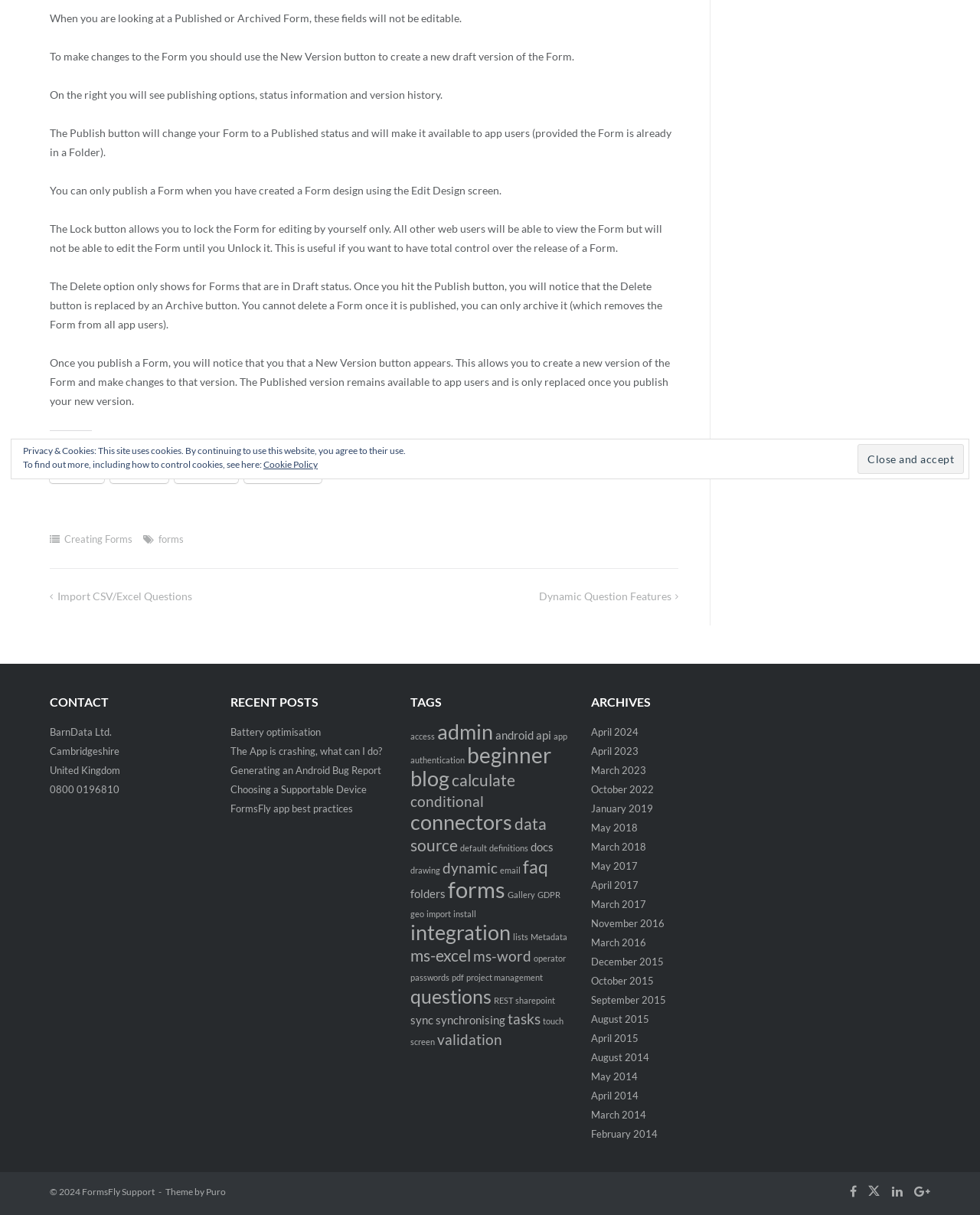Given the element description, predict the bounding box coordinates in the format (top-left x, top-left y, bottom-right x, bottom-right y). Make sure all values are between 0 and 1. Here is the element description: March 2018

[0.603, 0.692, 0.66, 0.702]